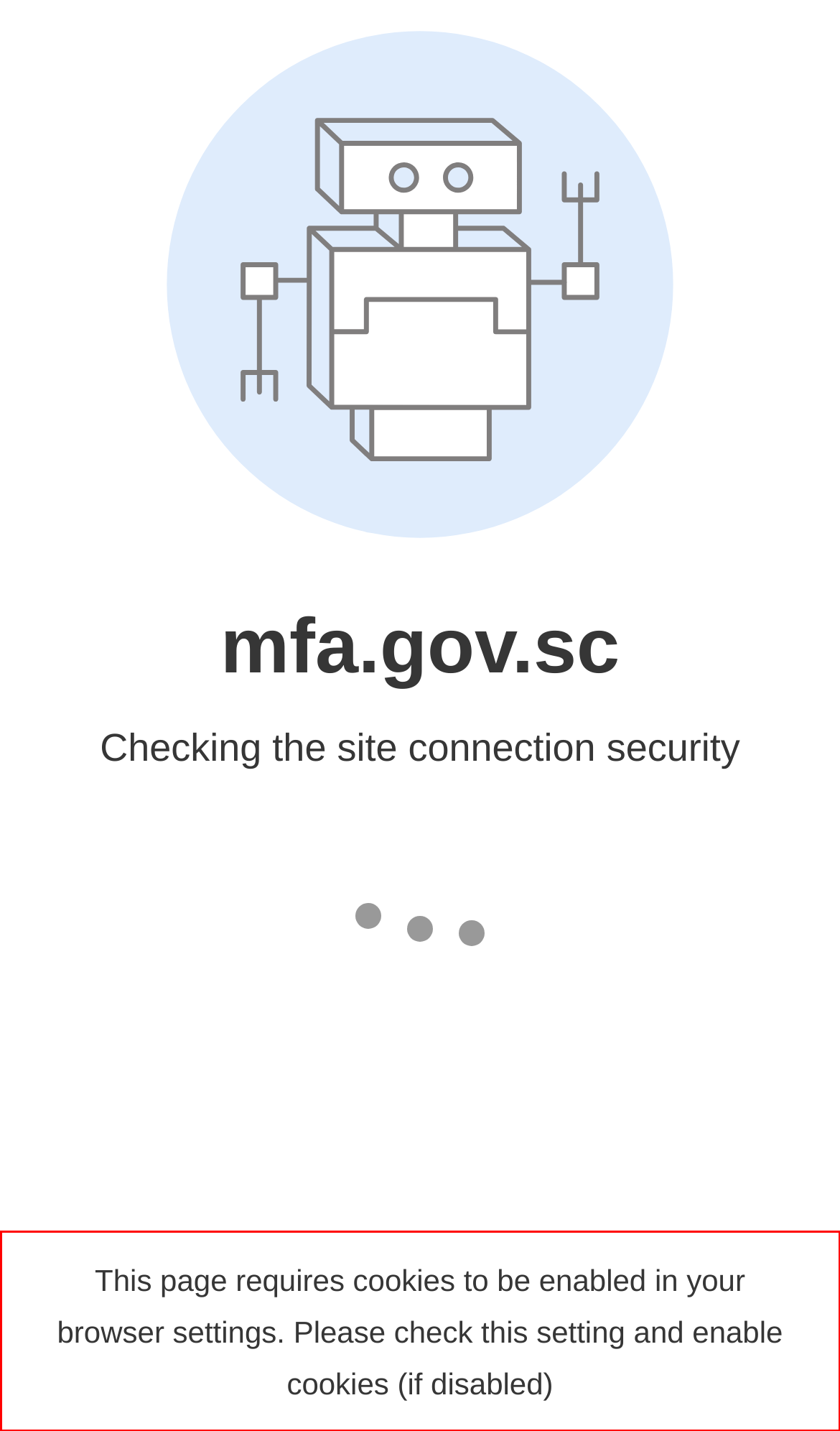Please extract the text content within the red bounding box on the webpage screenshot using OCR.

This page requires cookies to be enabled in your browser settings. Please check this setting and enable cookies (if disabled)